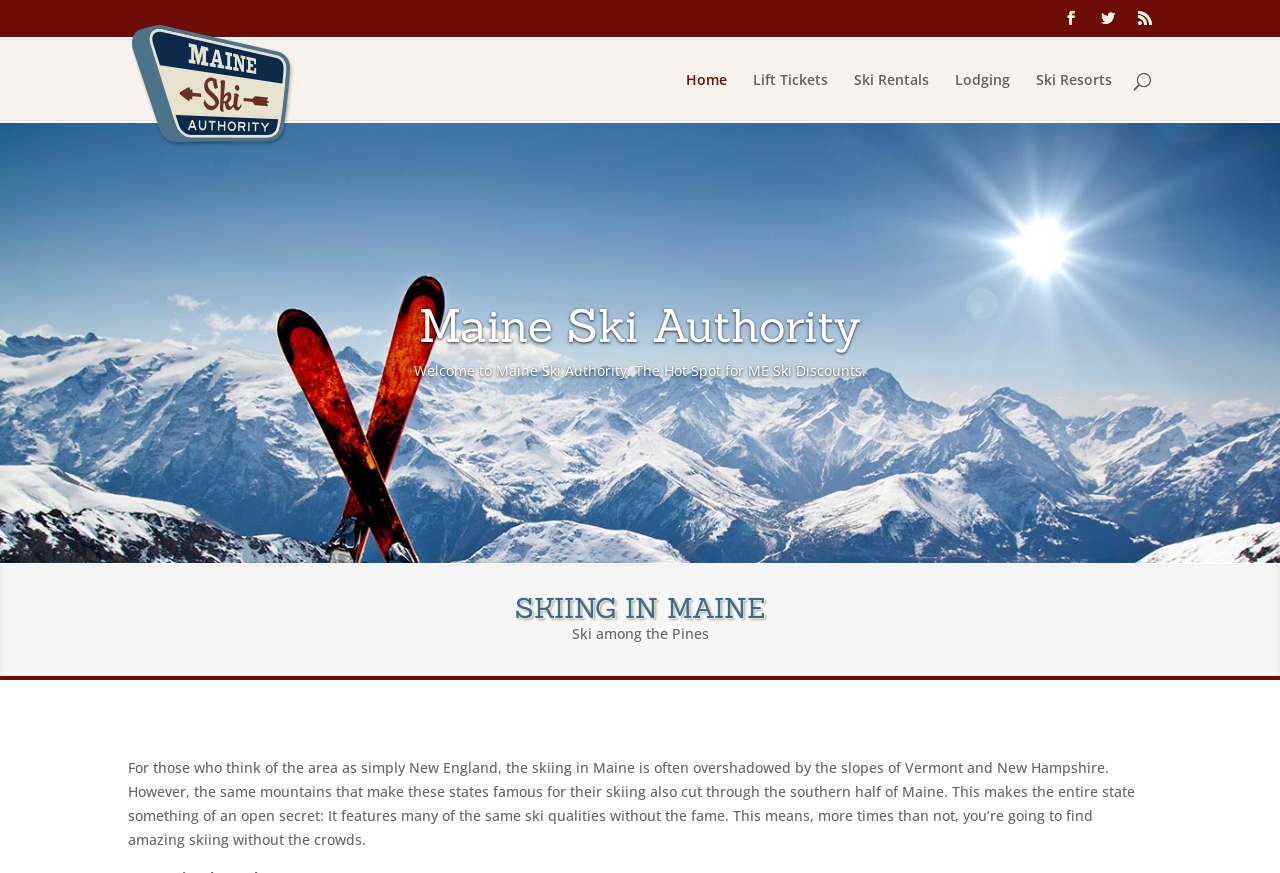Determine the bounding box coordinates of the region that needs to be clicked to achieve the task: "Visit Maine Ski Authority website".

[0.103, 0.091, 0.23, 0.113]